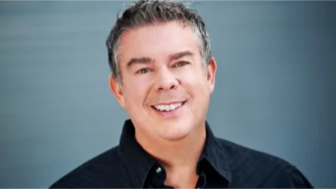Is the person's shirt buttoned up?
Based on the image, please offer an in-depth response to the question.

According to the caption, the person's 'light shirt [is] unbuttoned at the collar', which implies that the person's shirt is not fully buttoned up.